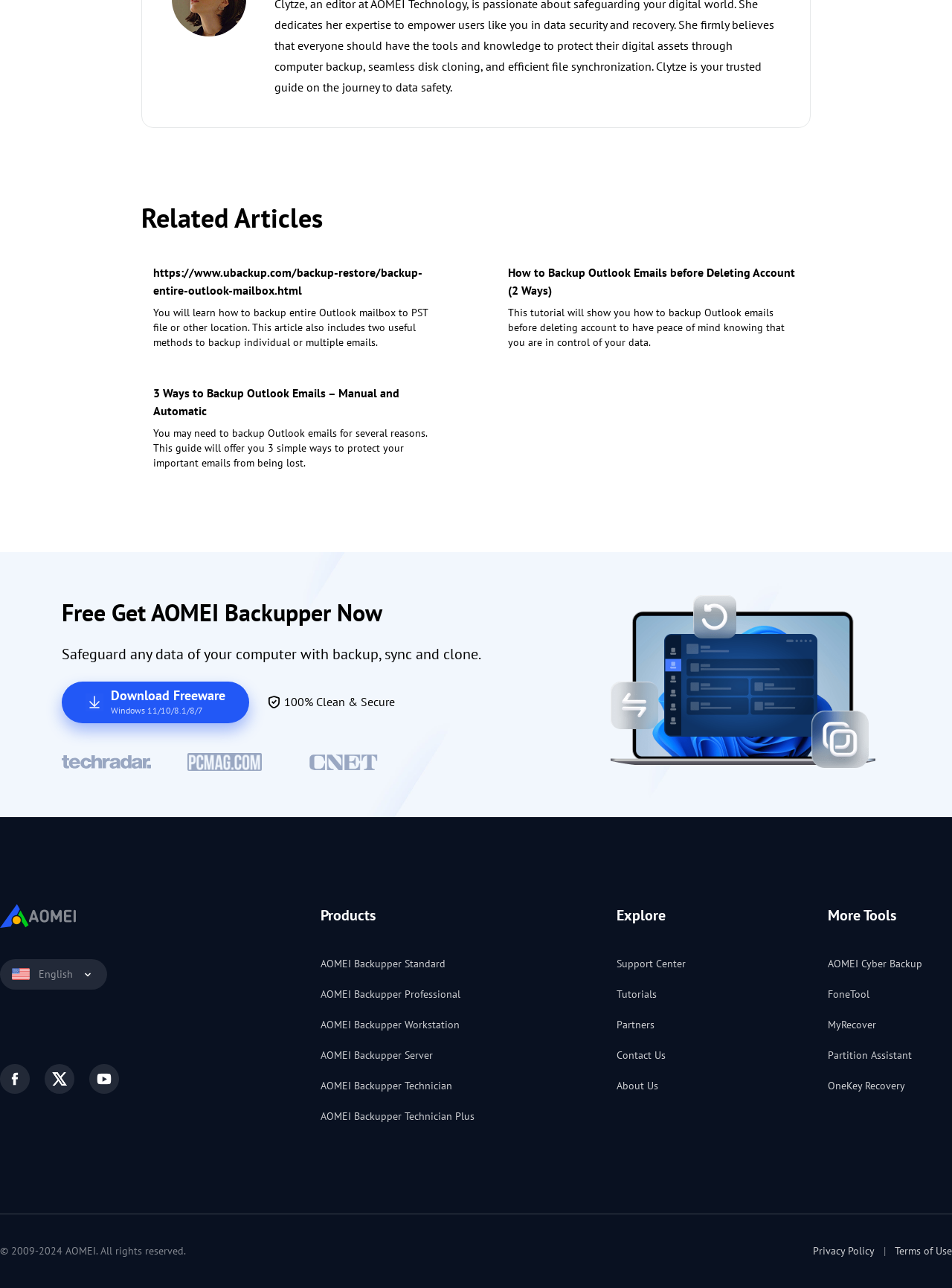What is the purpose of the 'Explore' section?
Kindly give a detailed and elaborate answer to the question.

The 'Explore' section contains links to Support Center, Tutorials, Partners, Contact Us, and About Us, suggesting that it is intended to provide users with additional resources and information beyond the main topic of Outlook email backup.